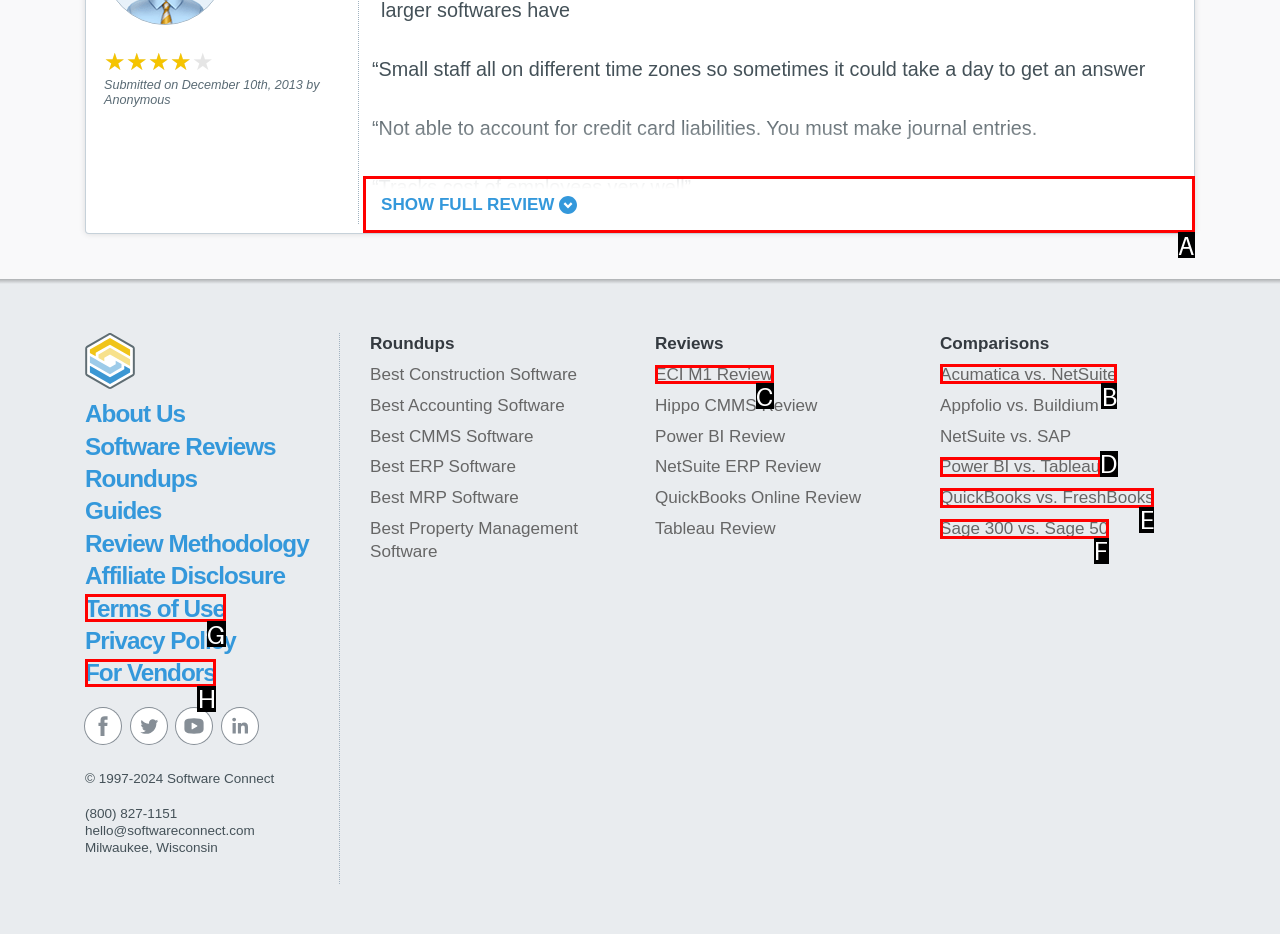Point out the letter of the HTML element you should click on to execute the task: Explore the Contact page
Reply with the letter from the given options.

None